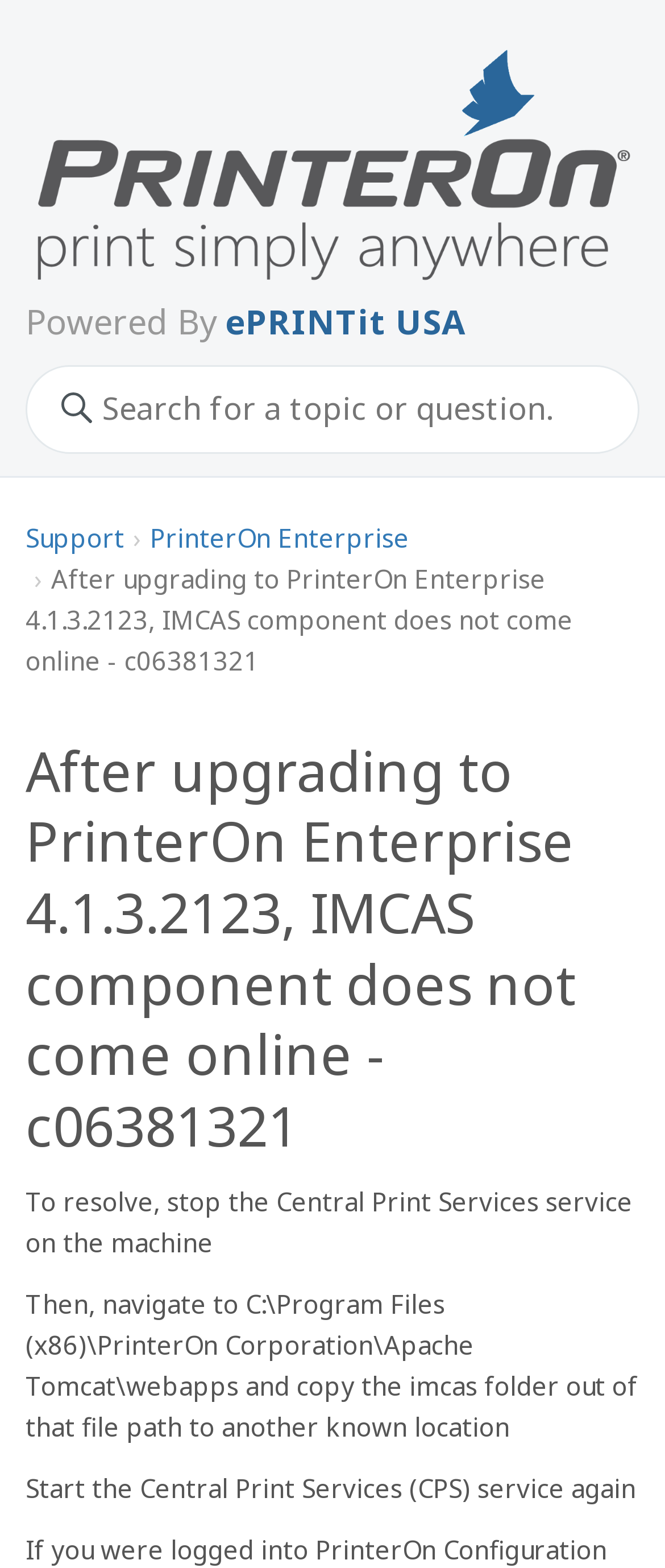Find the bounding box coordinates for the HTML element specified by: "parent_node: Powered By ePRINTit USA".

[0.038, 0.083, 0.962, 0.119]